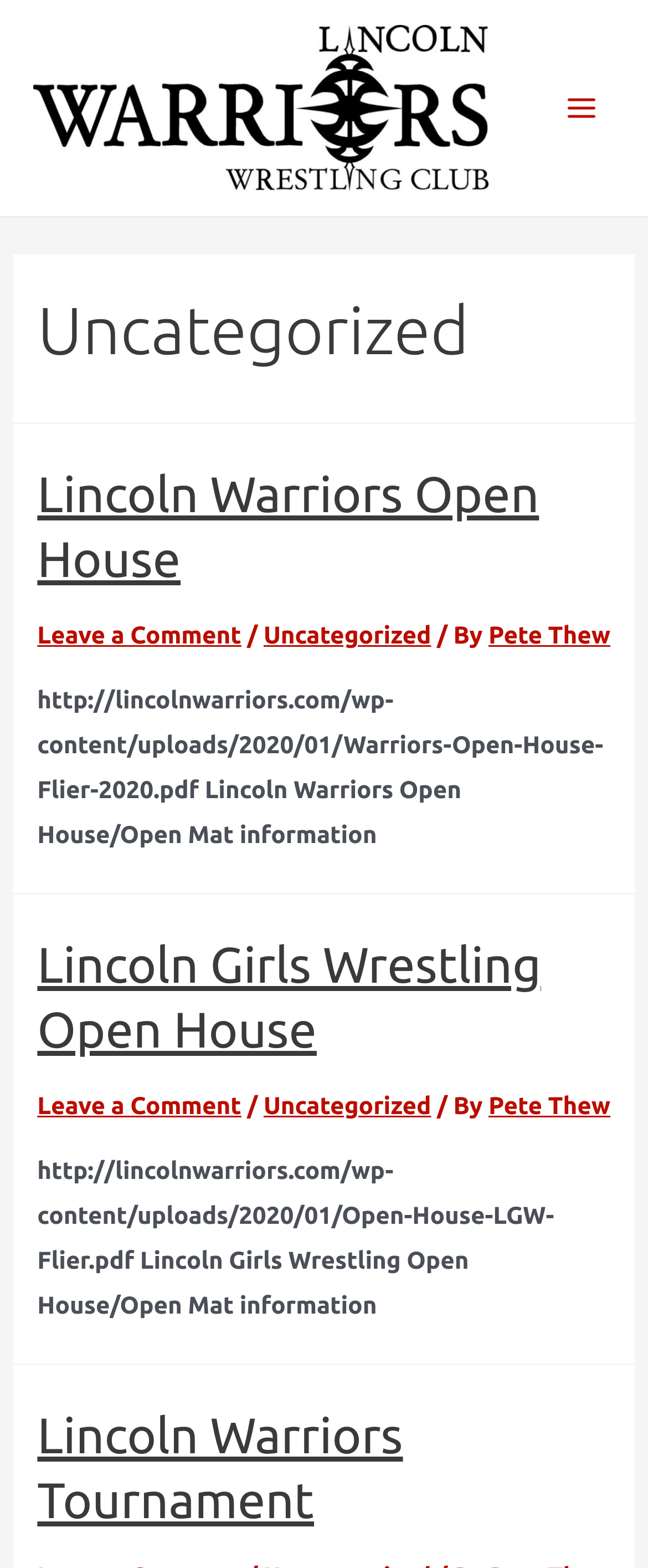What is the link to the Lincoln Girls Wrestling Open House flier?
Utilize the image to construct a detailed and well-explained answer.

I found the answer by looking at the static text element that contains the link to the Lincoln Girls Wrestling Open House flier.